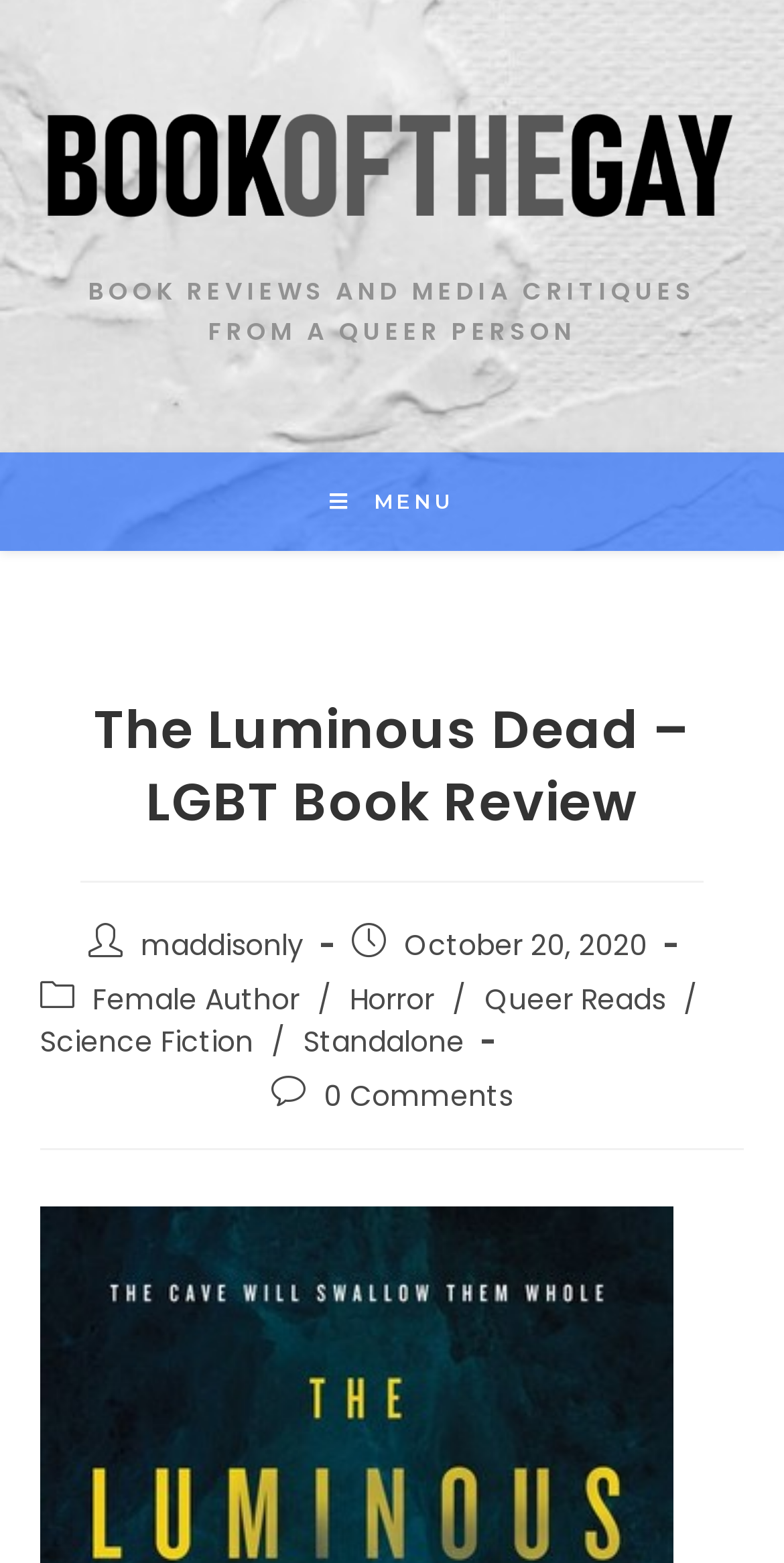How many comments does the review have?
Please provide a detailed answer to the question.

The question asks for the number of comments on the review. By examining the webpage, I can see that there is a link '0 Comments' under the 'Post comments:' label, which suggests that the review has no comments.